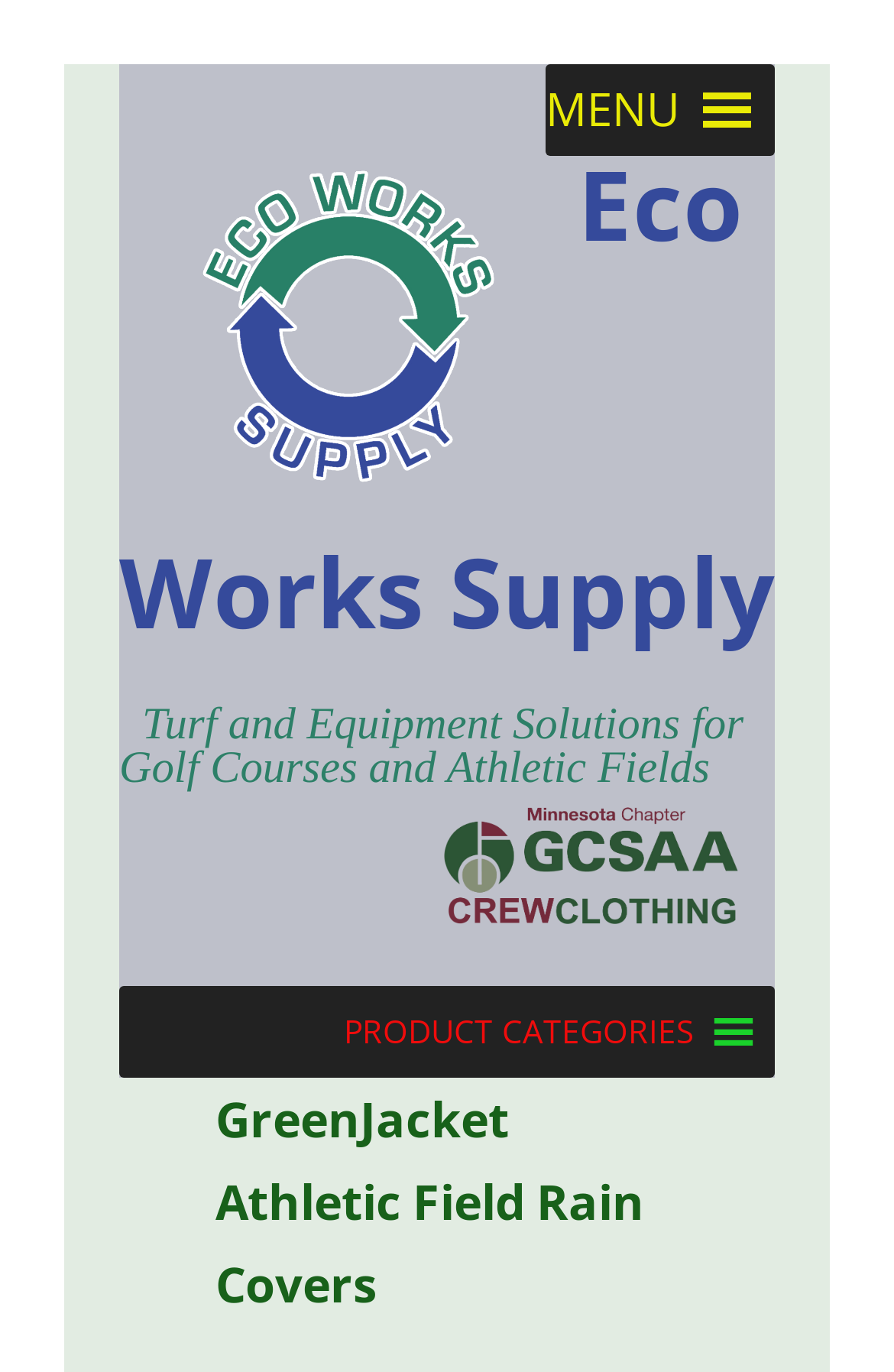Answer the question using only one word or a concise phrase: What type of products are featured on the webpage?

Athletic field rain covers